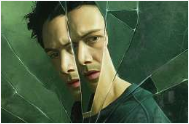Please answer the following question using a single word or phrase: 
What is the subject's facial expression?

Contemplative